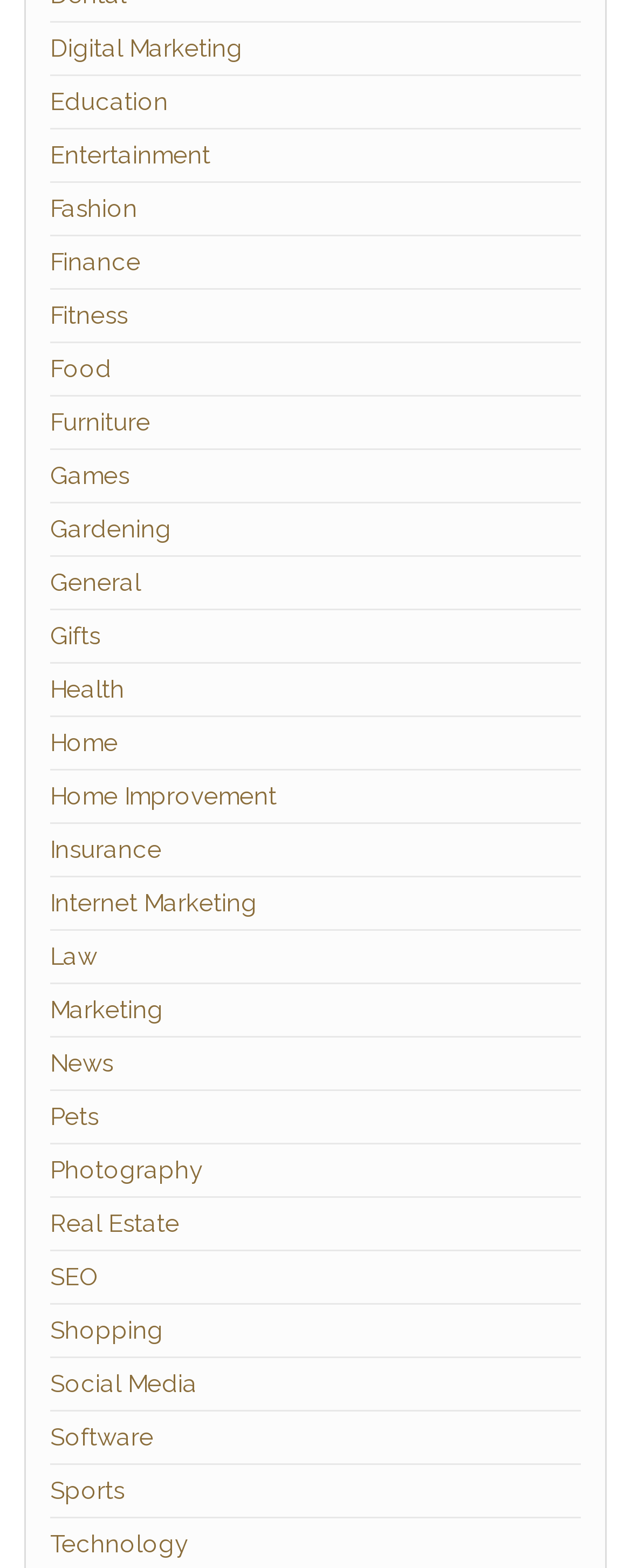Locate the bounding box coordinates of the clickable region necessary to complete the following instruction: "Click on Digital Marketing". Provide the coordinates in the format of four float numbers between 0 and 1, i.e., [left, top, right, bottom].

[0.079, 0.021, 0.385, 0.04]